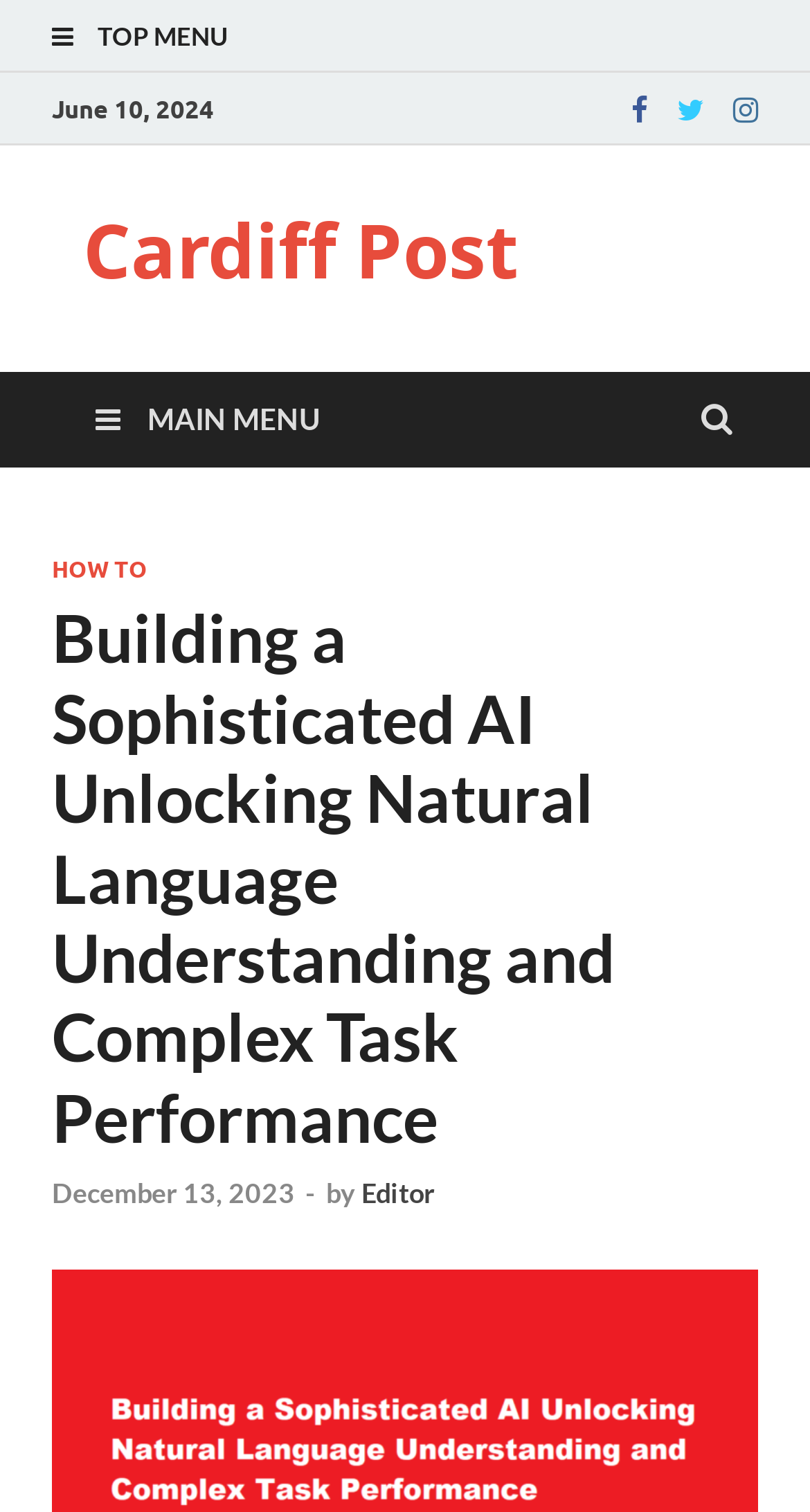Determine the bounding box coordinates of the area to click in order to meet this instruction: "Visit the Facebook page".

[0.767, 0.06, 0.813, 0.085]